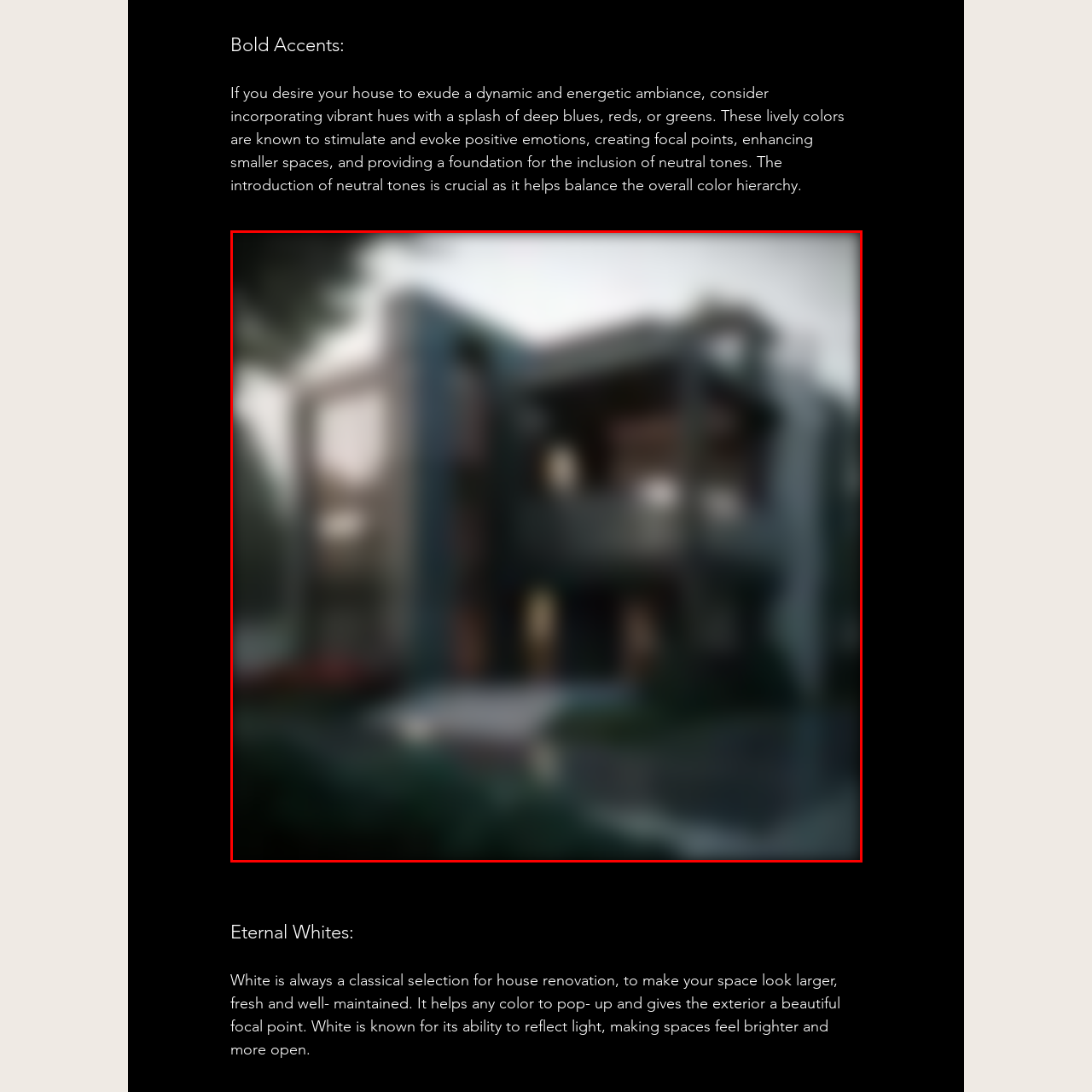Provide a comprehensive description of the content within the red-highlighted area of the image.

The image showcases a modern villa, designed with sleek lines and a contemporary aesthetic. The exterior features large windows that allow natural light to flood the interior, enhancing its spacious feel. The structure is adorned with a combination of deep hues and neutral tones, perfectly blending vibrant colors to create a dynamic ambiance. Surrounding the villa are lush landscapes, adding to the inviting atmosphere. This design exemplifies how the use of color can stimulate positive emotions while reflecting light to create a sense of openness and tranquility in a residential space.